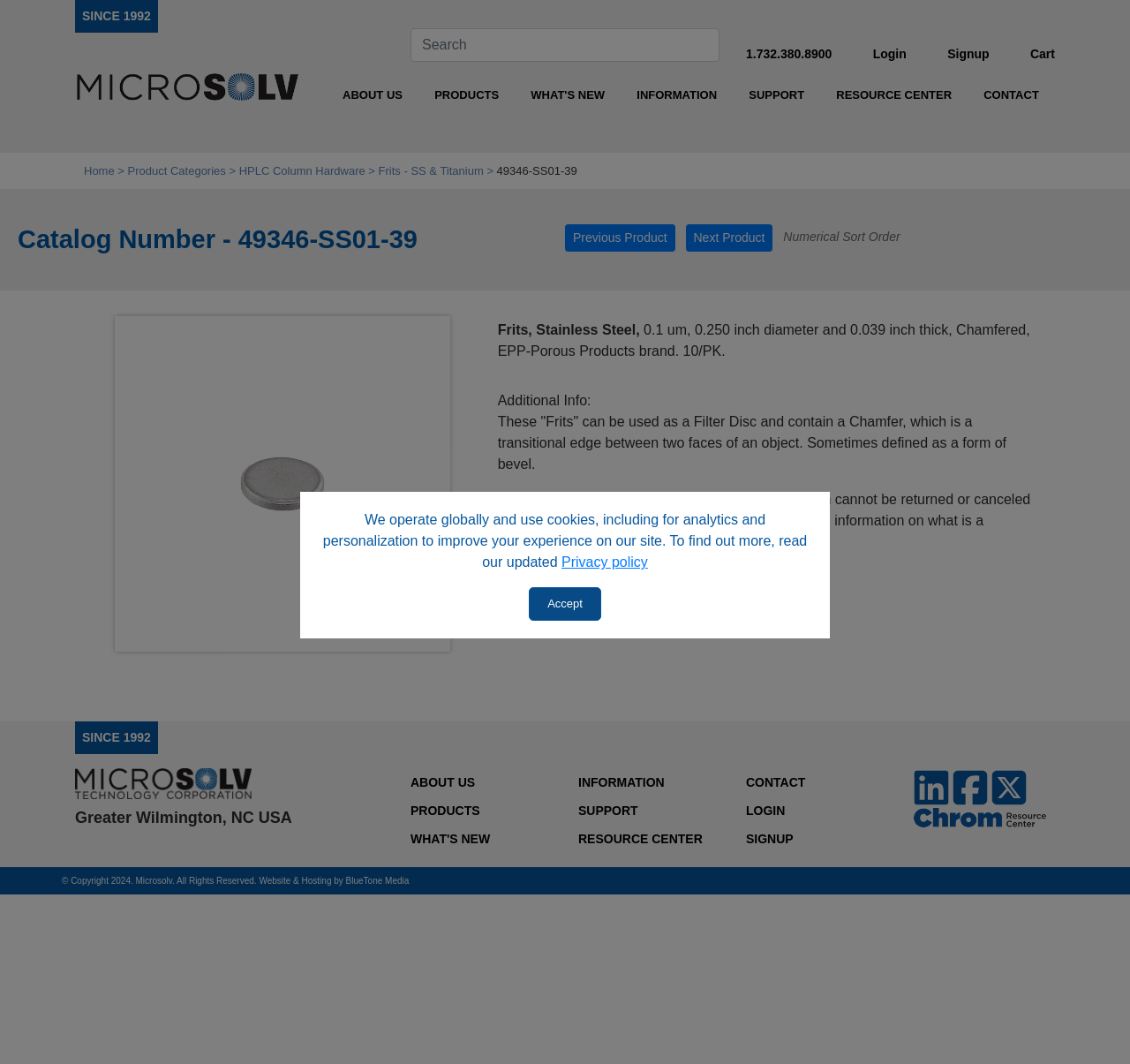Please find the bounding box coordinates of the element that needs to be clicked to perform the following instruction: "Get product pricing". The bounding box coordinates should be four float numbers between 0 and 1, represented as [left, top, right, bottom].

[0.44, 0.533, 0.569, 0.564]